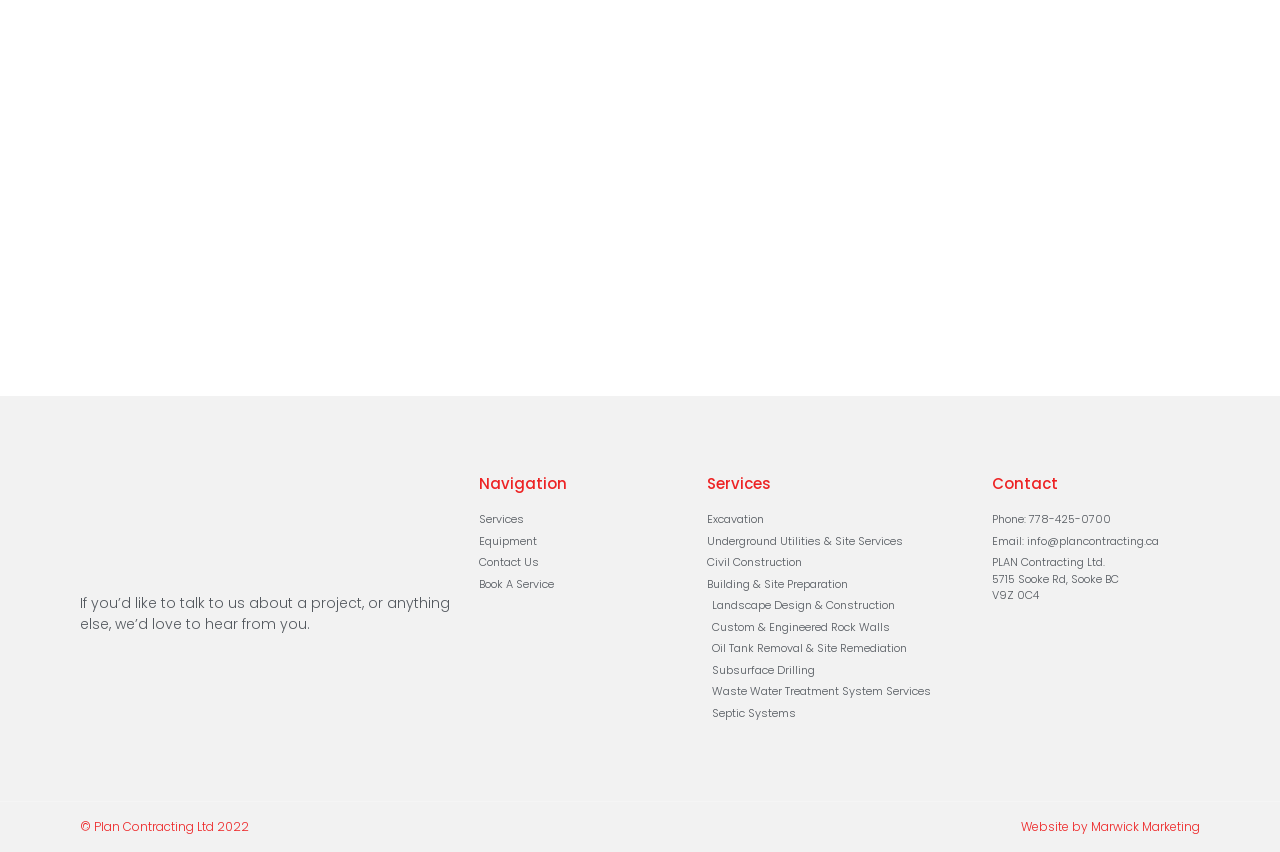From the details in the image, provide a thorough response to the question: How many sections are there on the webpage?

I identified three main sections on the webpage: 'Navigation', 'Services', and 'Contact'. These sections are separated by headings and contain different types of information.